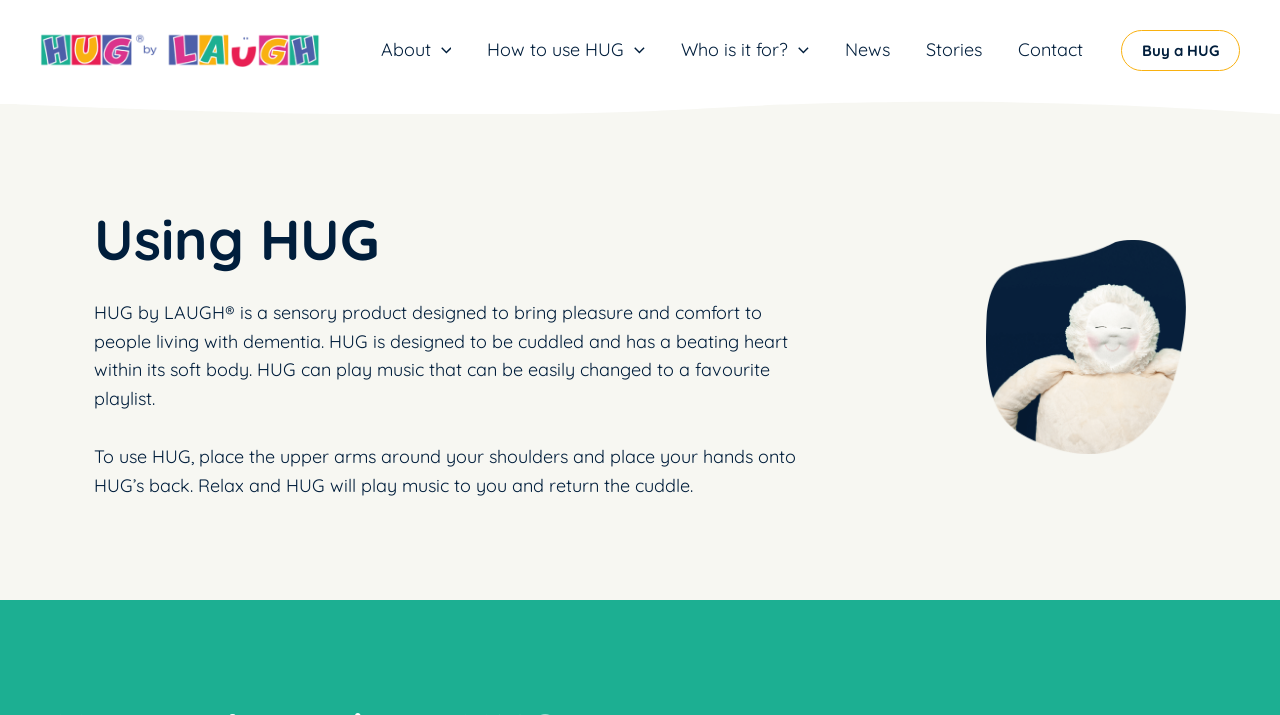Given the description: "Stories", determine the bounding box coordinates of the UI element. The coordinates should be formatted as four float numbers between 0 and 1, [left, top, right, bottom].

[0.709, 0.014, 0.781, 0.126]